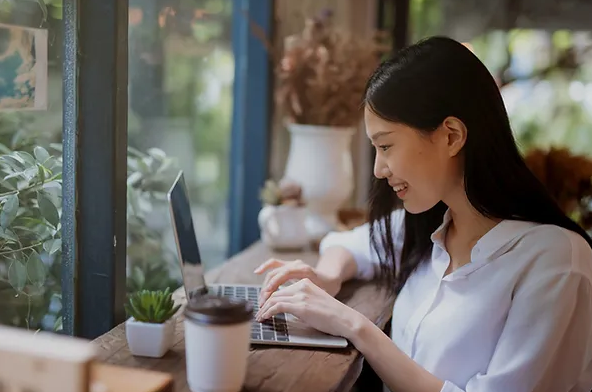What is on the wooden table?
Deliver a detailed and extensive answer to the question.

The caption describes the scene as having a potted plant and a takeaway coffee cup placed on the wooden table before the woman, indicating that these are the objects present on the table.